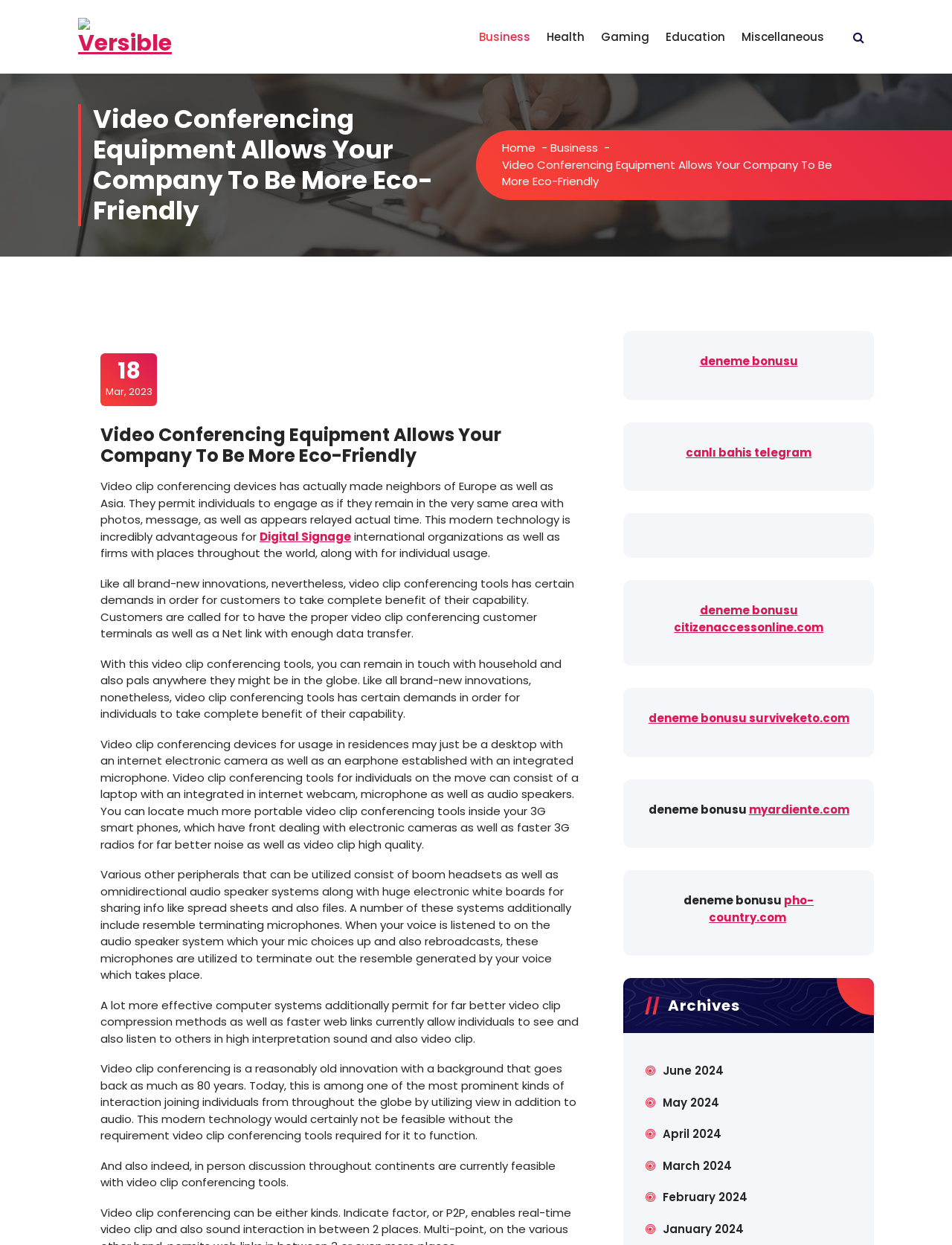Specify the bounding box coordinates for the region that must be clicked to perform the given instruction: "Click on the 'Digital Signage' link".

[0.273, 0.425, 0.369, 0.437]